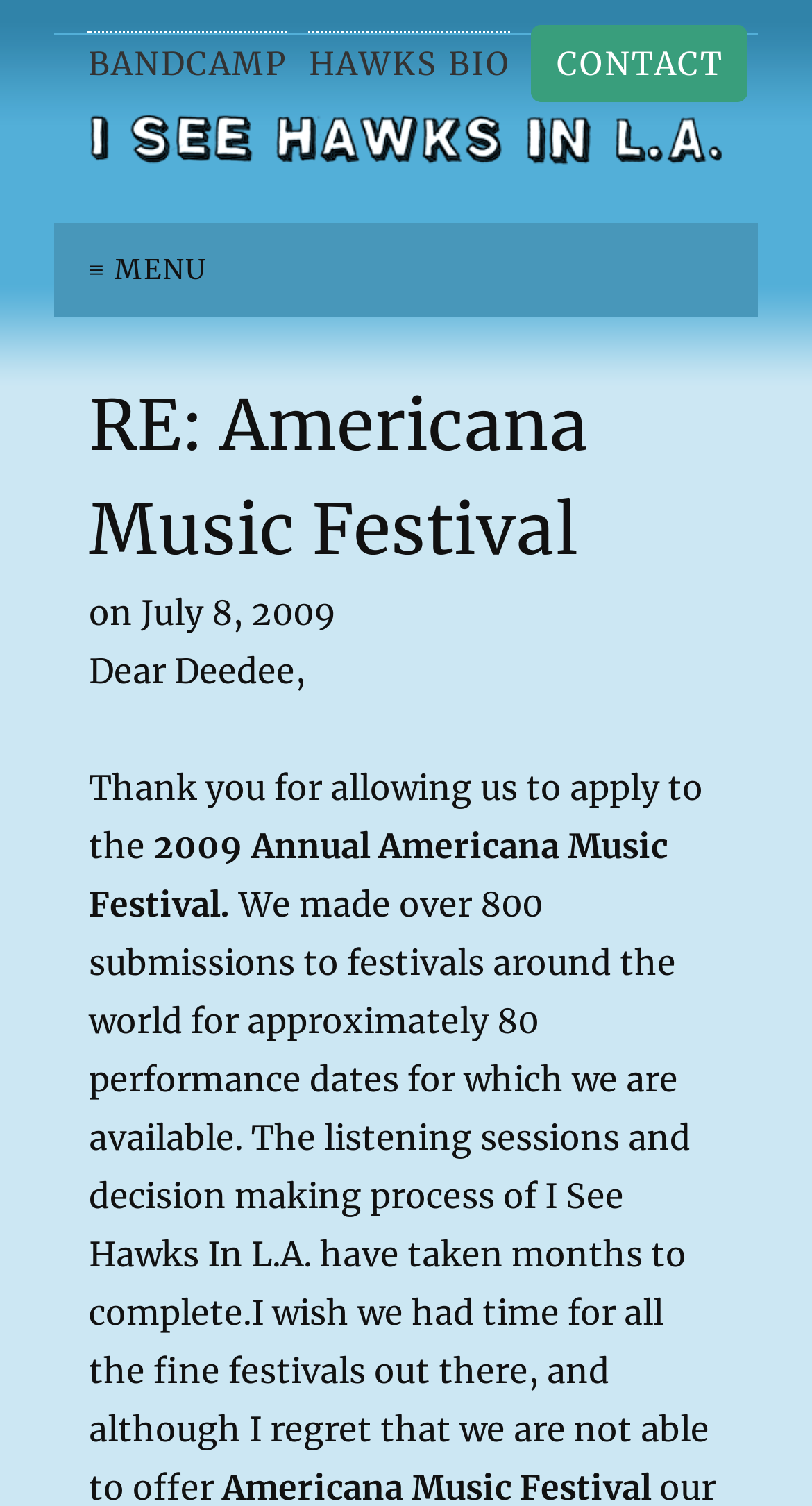Determine the bounding box coordinates of the UI element described by: "Bandcamp".

[0.109, 0.021, 0.355, 0.062]